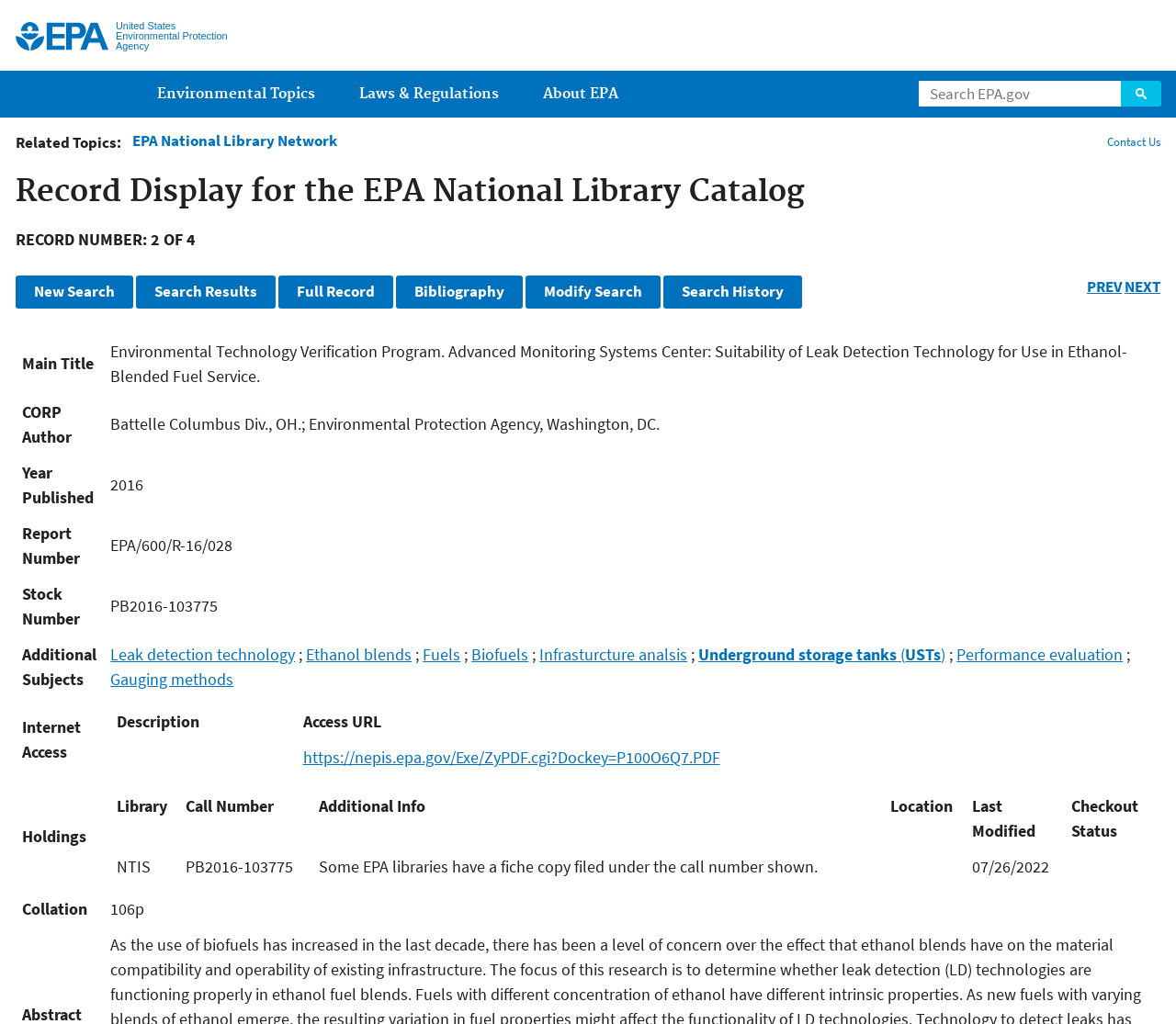Given the element description, predict the bounding box coordinates in the format (top-left x, top-left y, bottom-right x, bottom-right y). Make sure all values are between 0 and 1. Here is the element description: Performance evaluation

[0.813, 0.629, 0.955, 0.649]